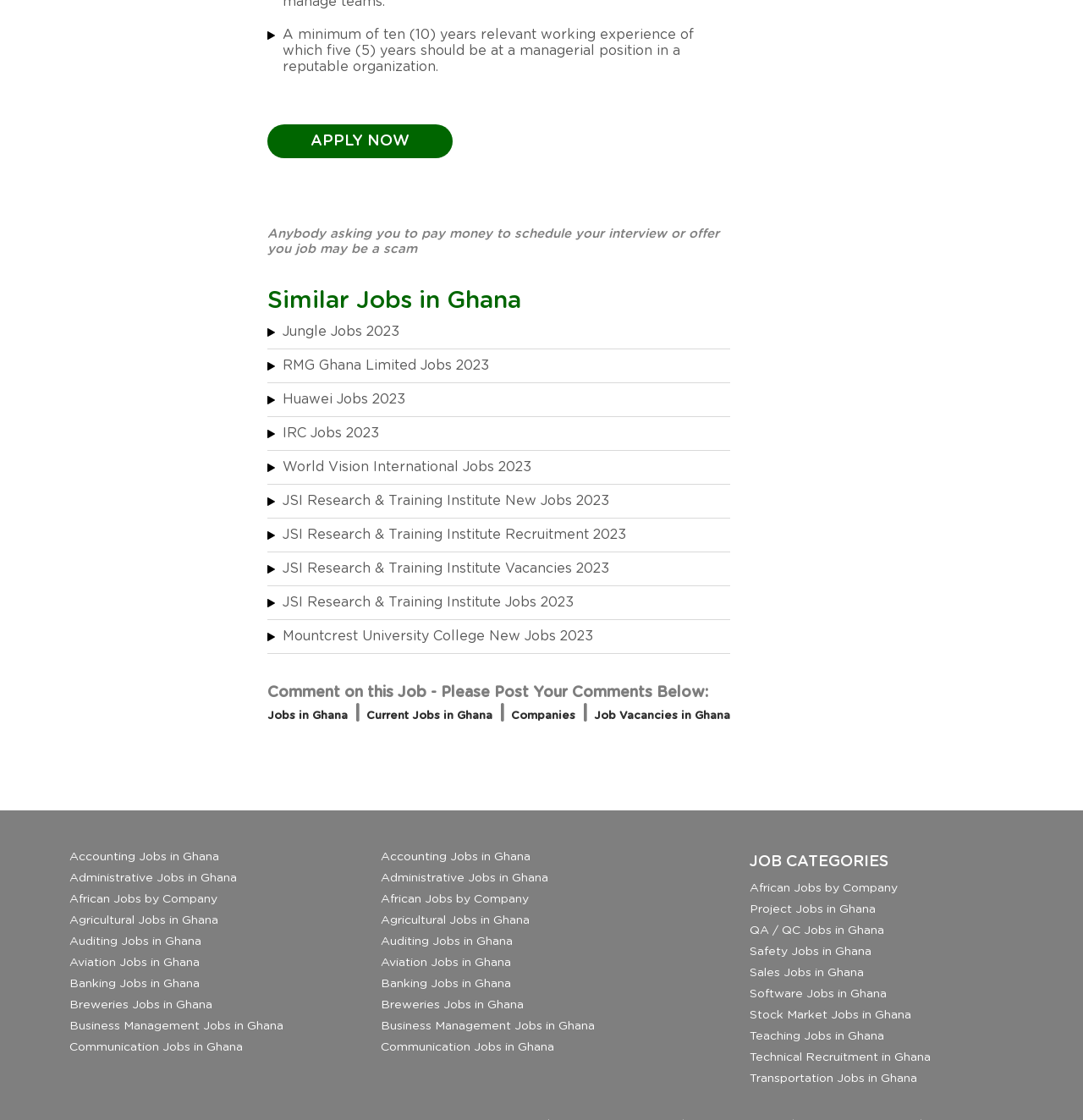What categories of jobs are available on this website?
Give a thorough and detailed response to the question.

The webpage provides links to various job categories, including Accounting, Administrative, African Jobs by Company, Agricultural, Auditing, Aviation, Banking, and many others, indicating that the website offers a wide range of job categories.